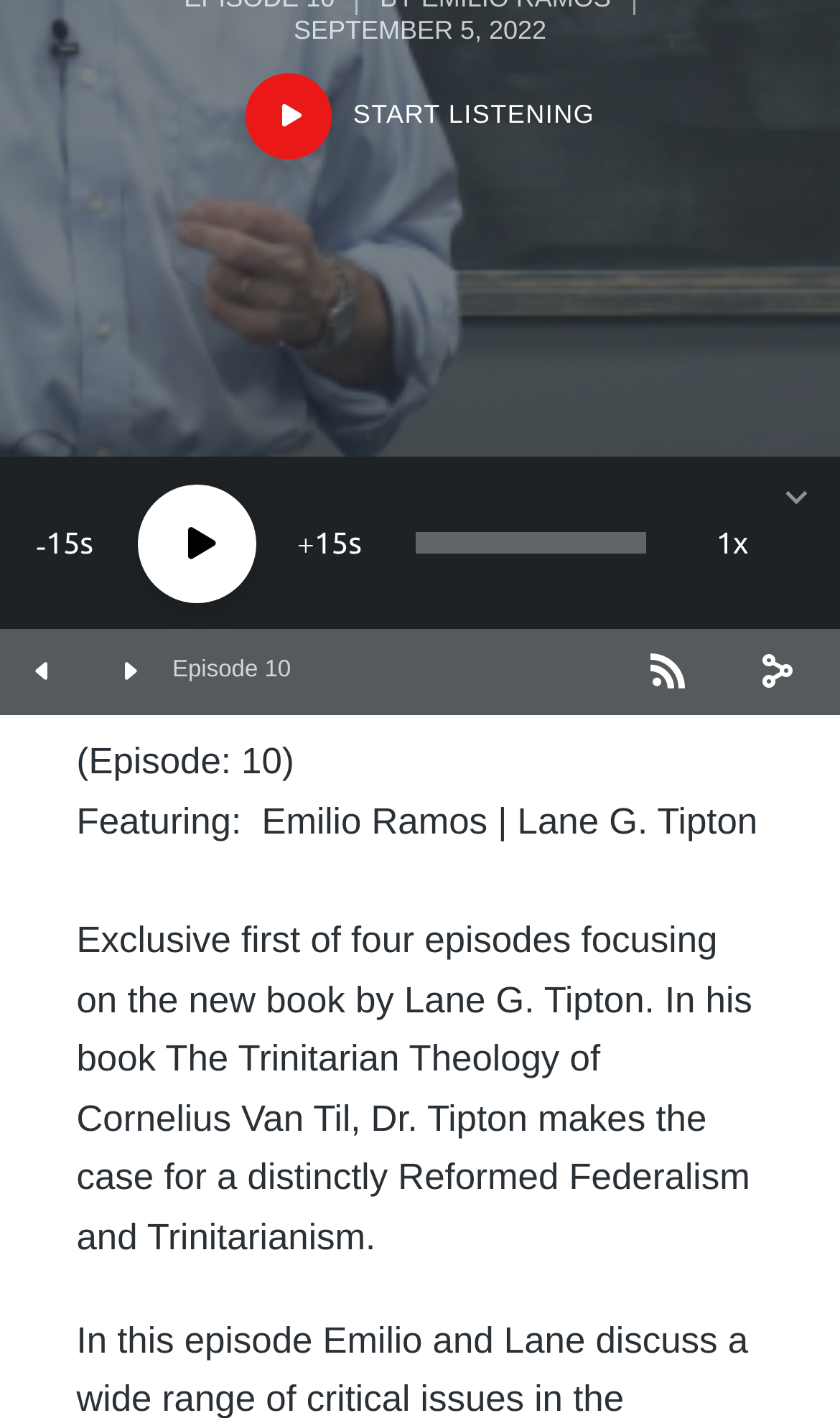Locate the bounding box of the user interface element based on this description: "00:00".

[0.495, 0.375, 0.769, 0.39]